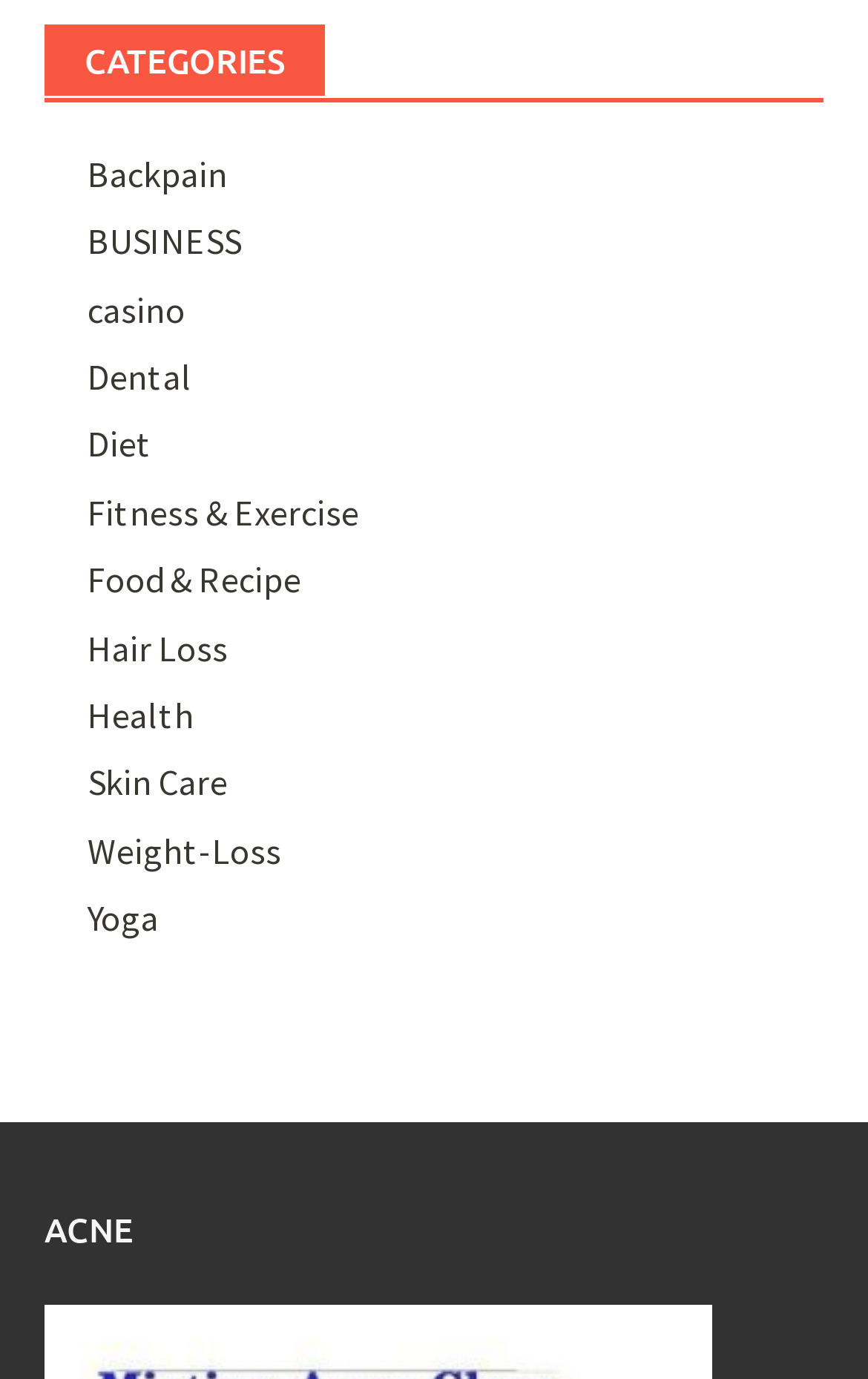Could you provide the bounding box coordinates for the portion of the screen to click to complete this instruction: "Select the Fitness & Exercise link"?

[0.1, 0.355, 0.413, 0.387]